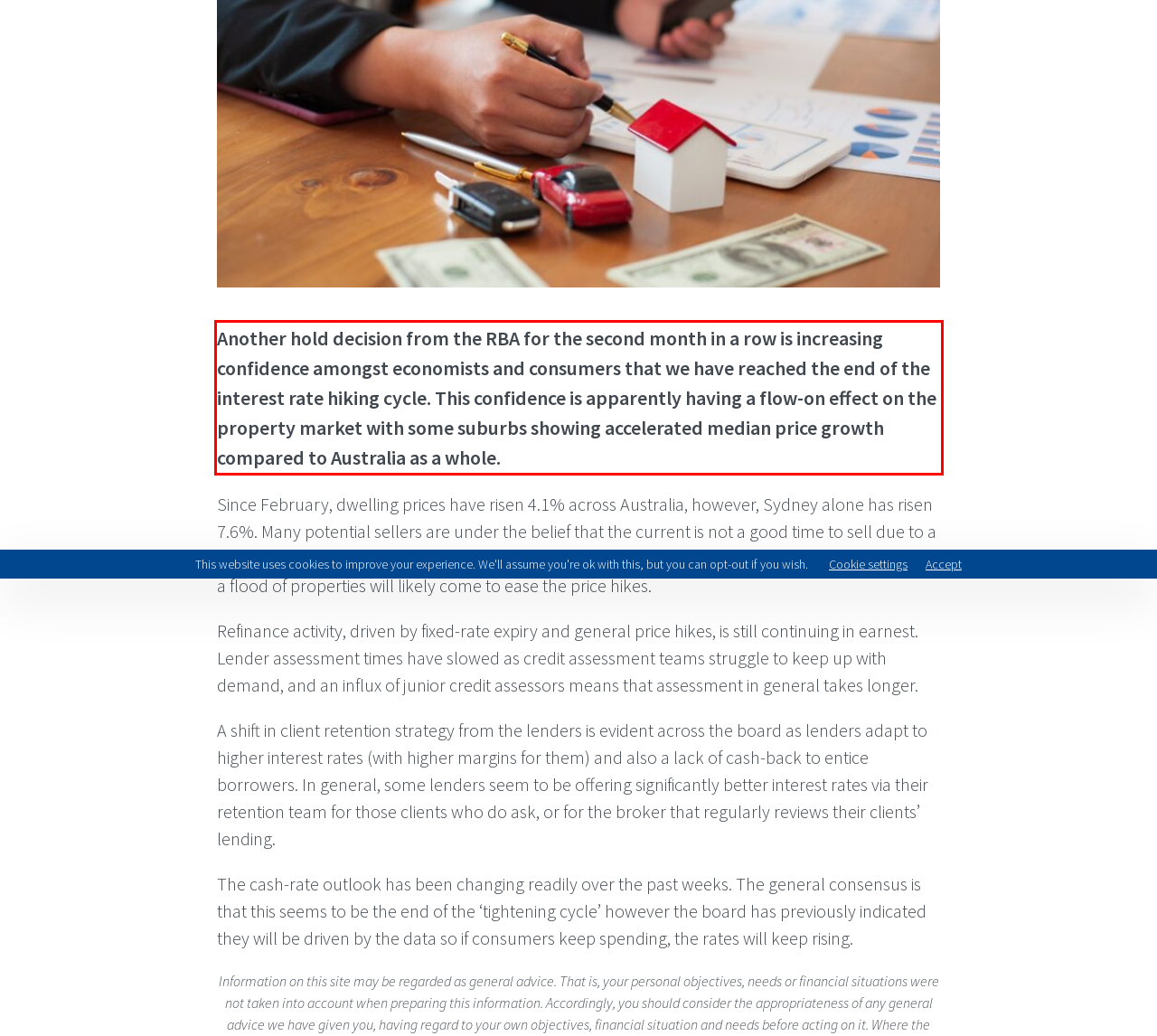There is a UI element on the webpage screenshot marked by a red bounding box. Extract and generate the text content from within this red box.

Another hold decision from the RBA for the second month in a row is increasing confidence amongst economists and consumers that we have reached the end of the interest rate hiking cycle. This confidence is apparently having a flow-on effect on the property market with some suburbs showing accelerated median price growth compared to Australia as a whole.